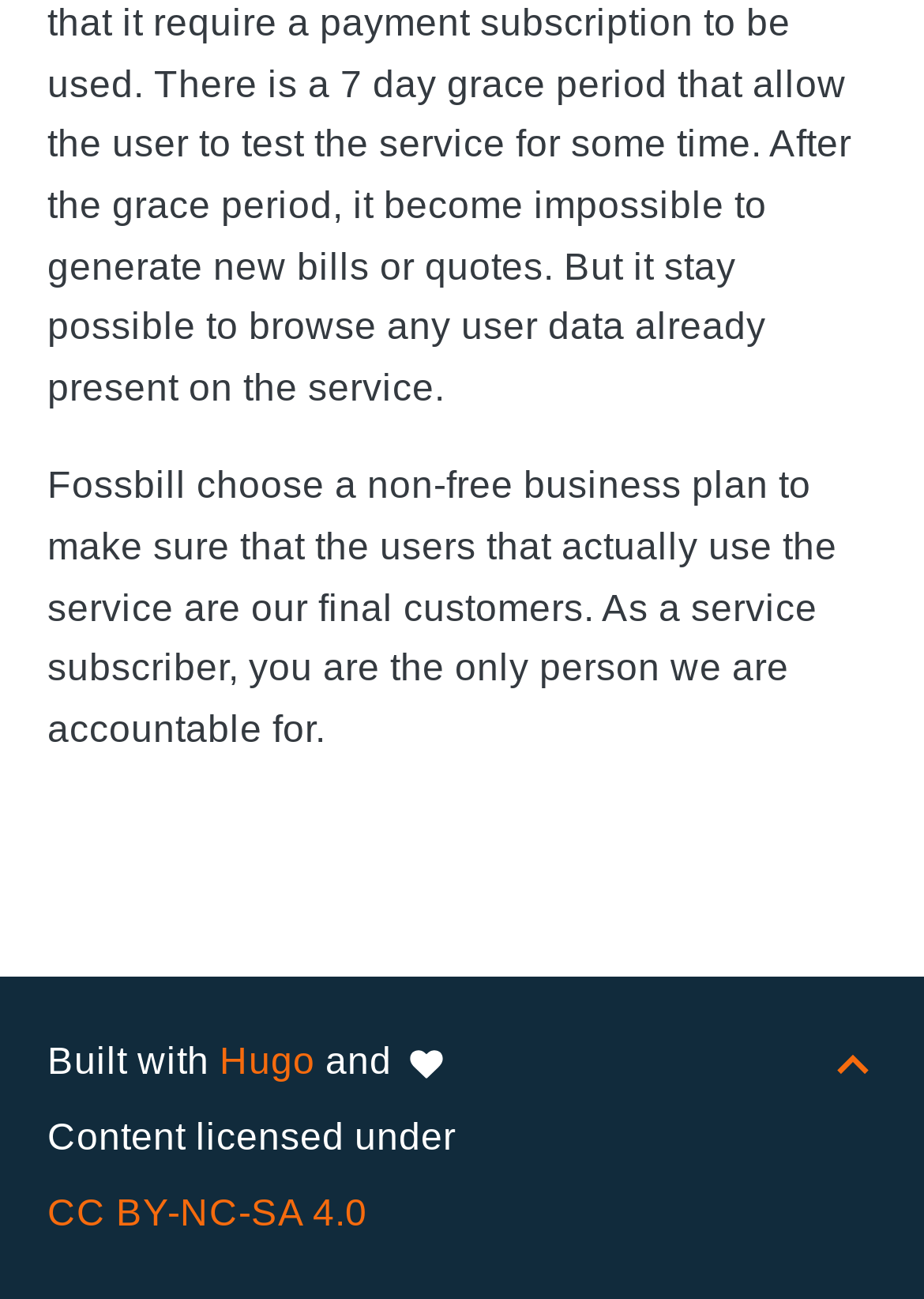From the given element description: "Hugo", find the bounding box for the UI element. Provide the coordinates as four float numbers between 0 and 1, in the order [left, top, right, bottom].

[0.238, 0.802, 0.341, 0.833]